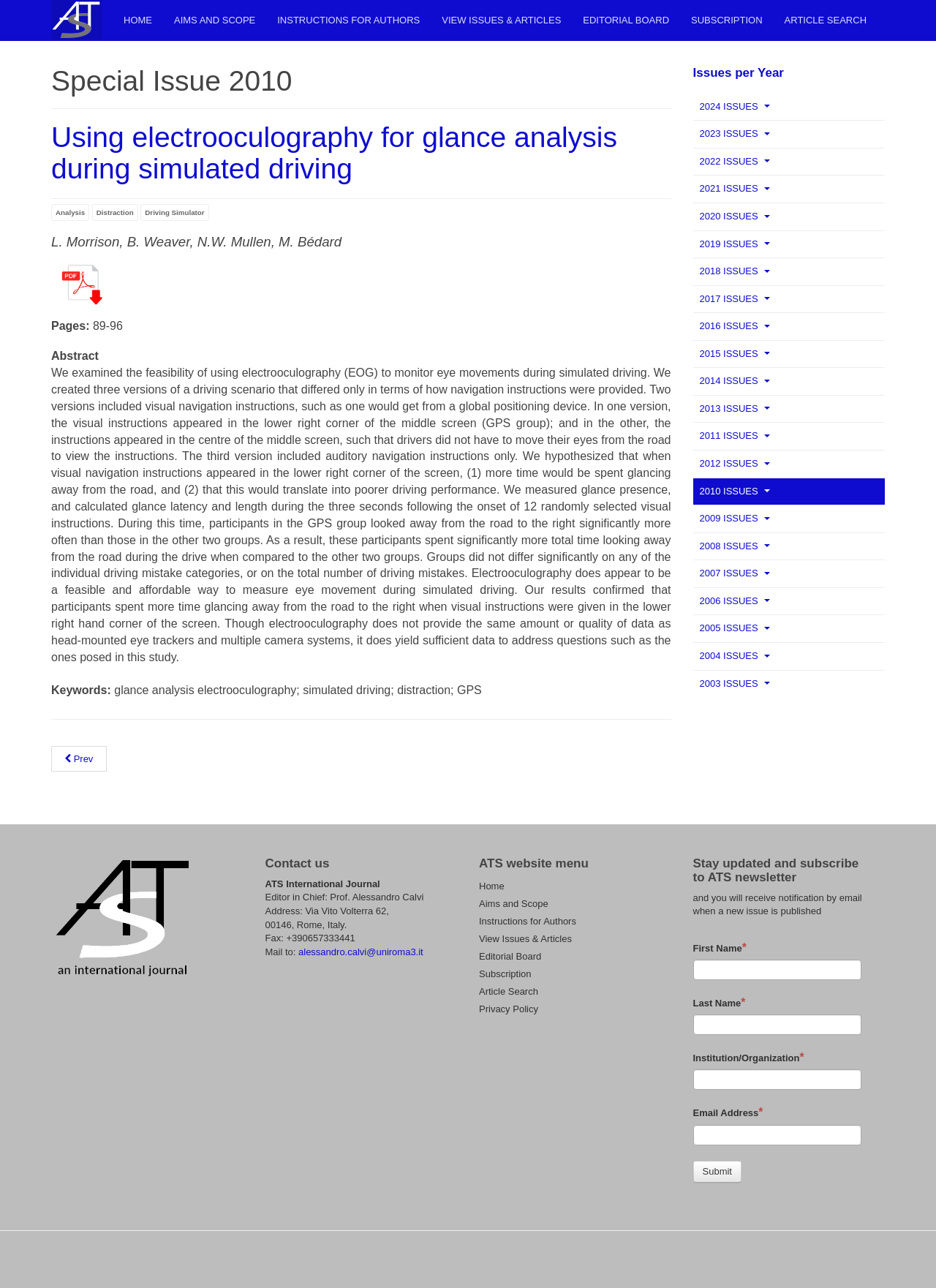Identify the bounding box coordinates for the UI element described as: "Aims and Scope".

[0.512, 0.697, 0.586, 0.706]